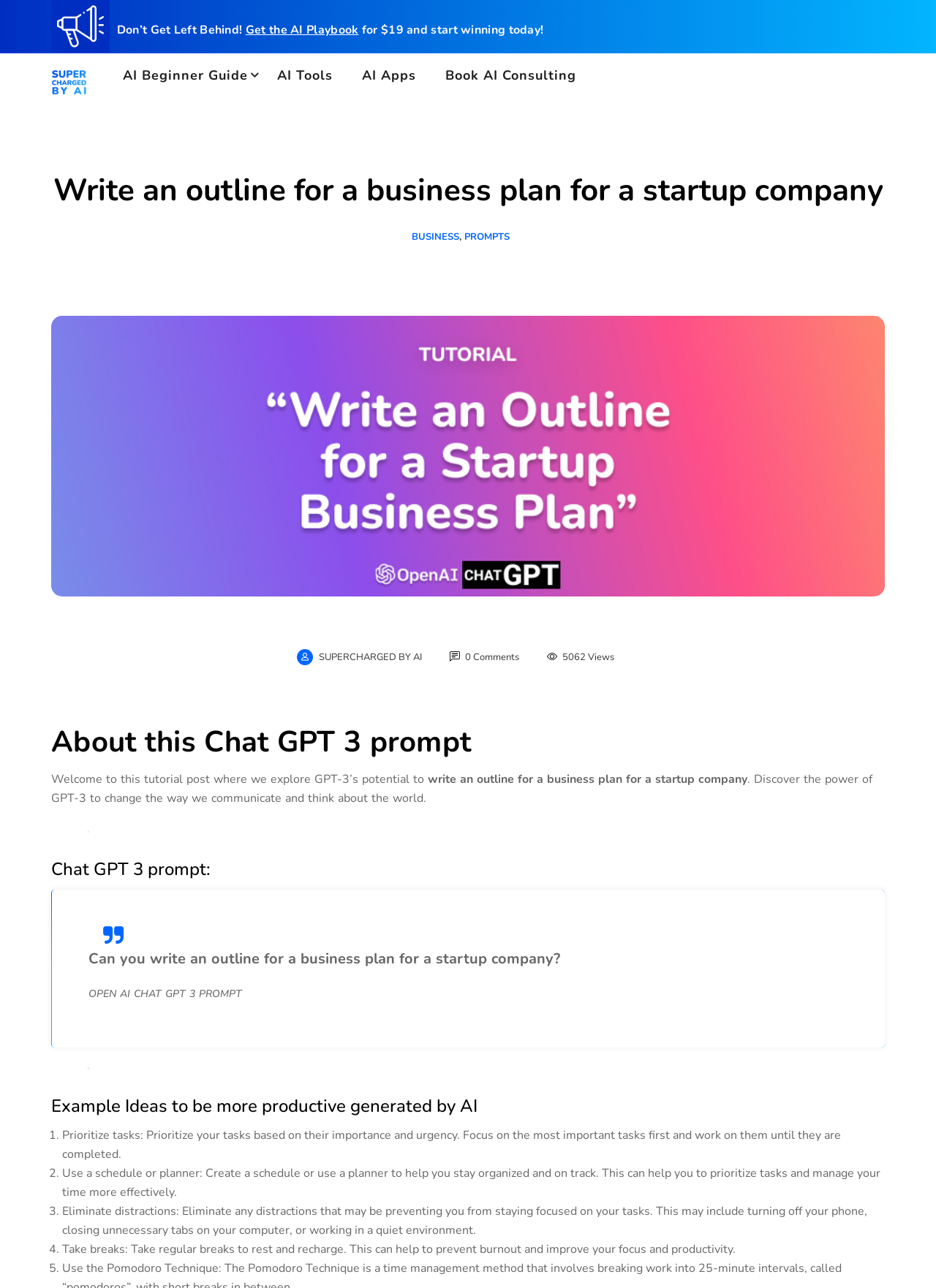Provide a short answer to the following question with just one word or phrase: What is the name of the AI tool mentioned in the webpage?

GPT-3